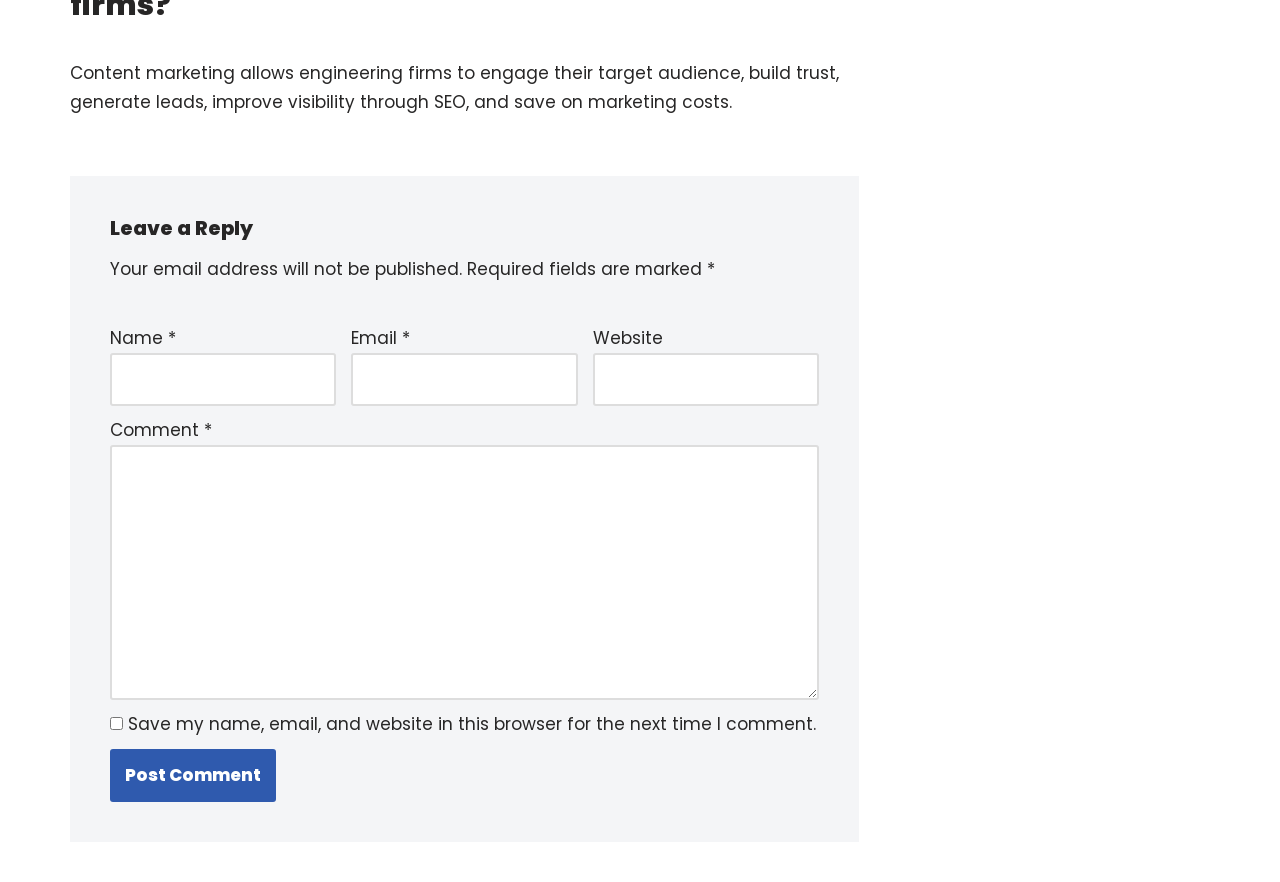Answer briefly with one word or phrase:
What is required to post a comment?

Name, Email, Comment